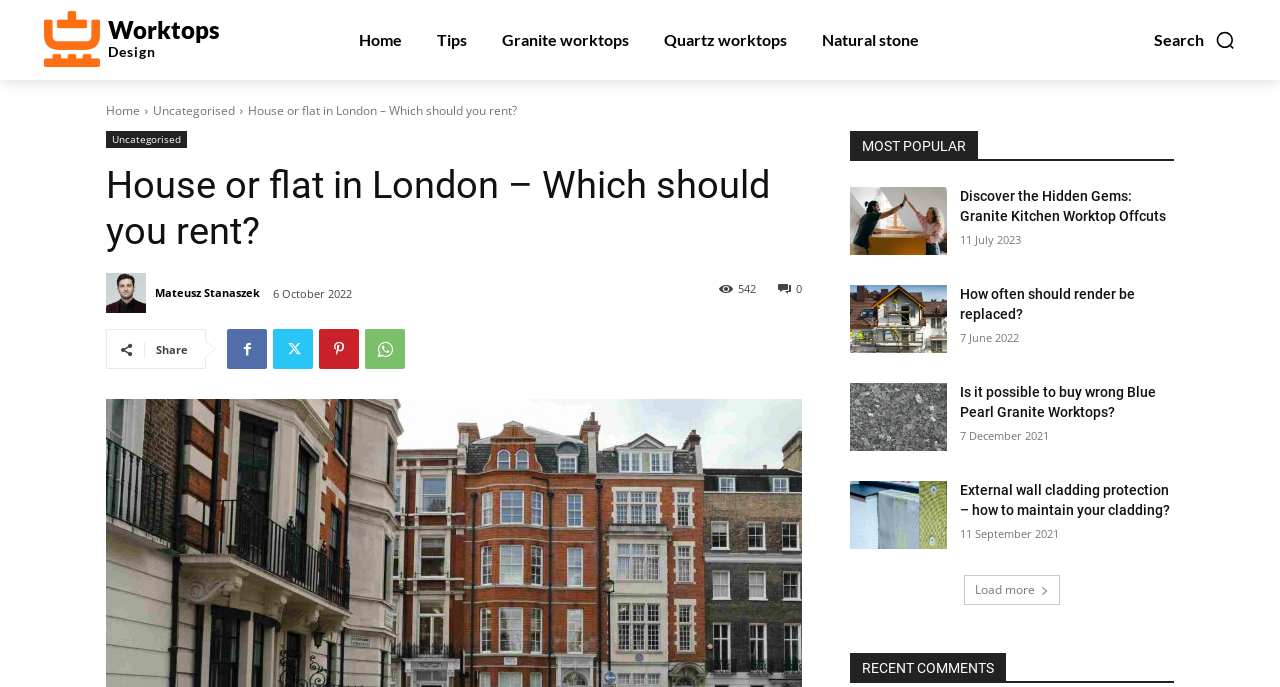Determine the bounding box coordinates of the area to click in order to meet this instruction: "Share the article".

[0.122, 0.498, 0.147, 0.52]